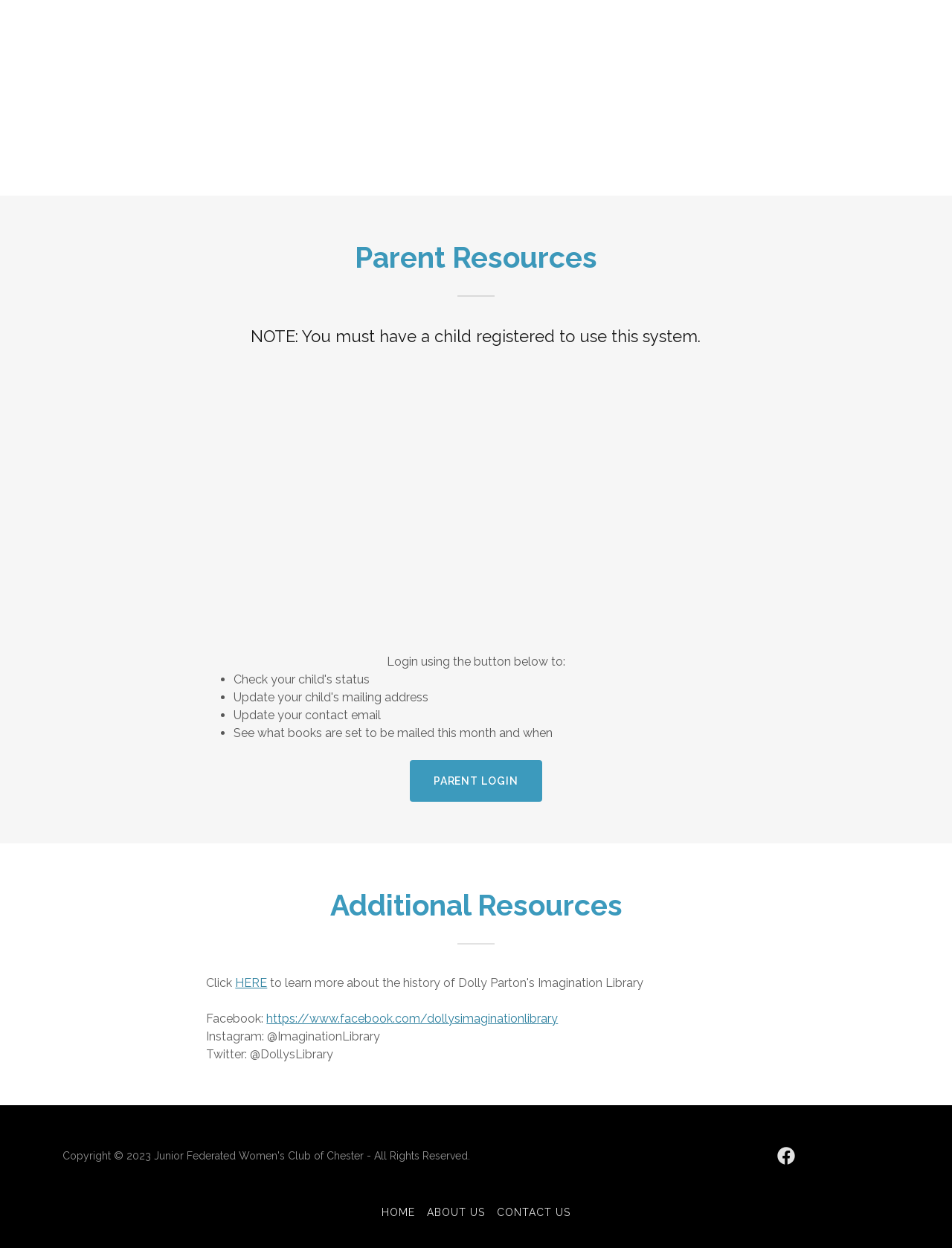What is the purpose of the parent login?
Provide a one-word or short-phrase answer based on the image.

Update contact email and see book mailings